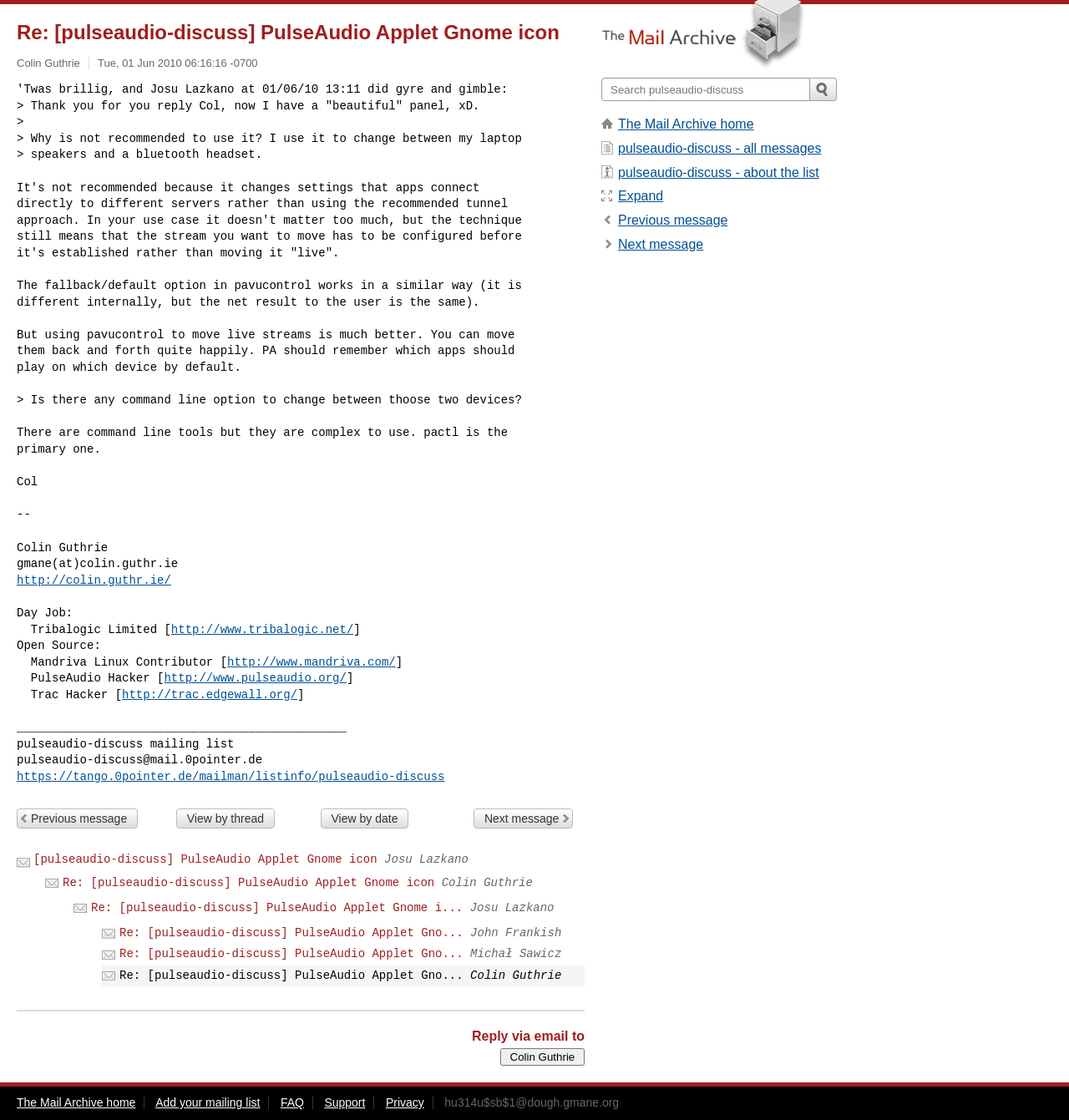Determine the bounding box coordinates for the area that needs to be clicked to fulfill this task: "Search in the forum". The coordinates must be given as four float numbers between 0 and 1, i.e., [left, top, right, bottom].

[0.562, 0.069, 0.758, 0.09]